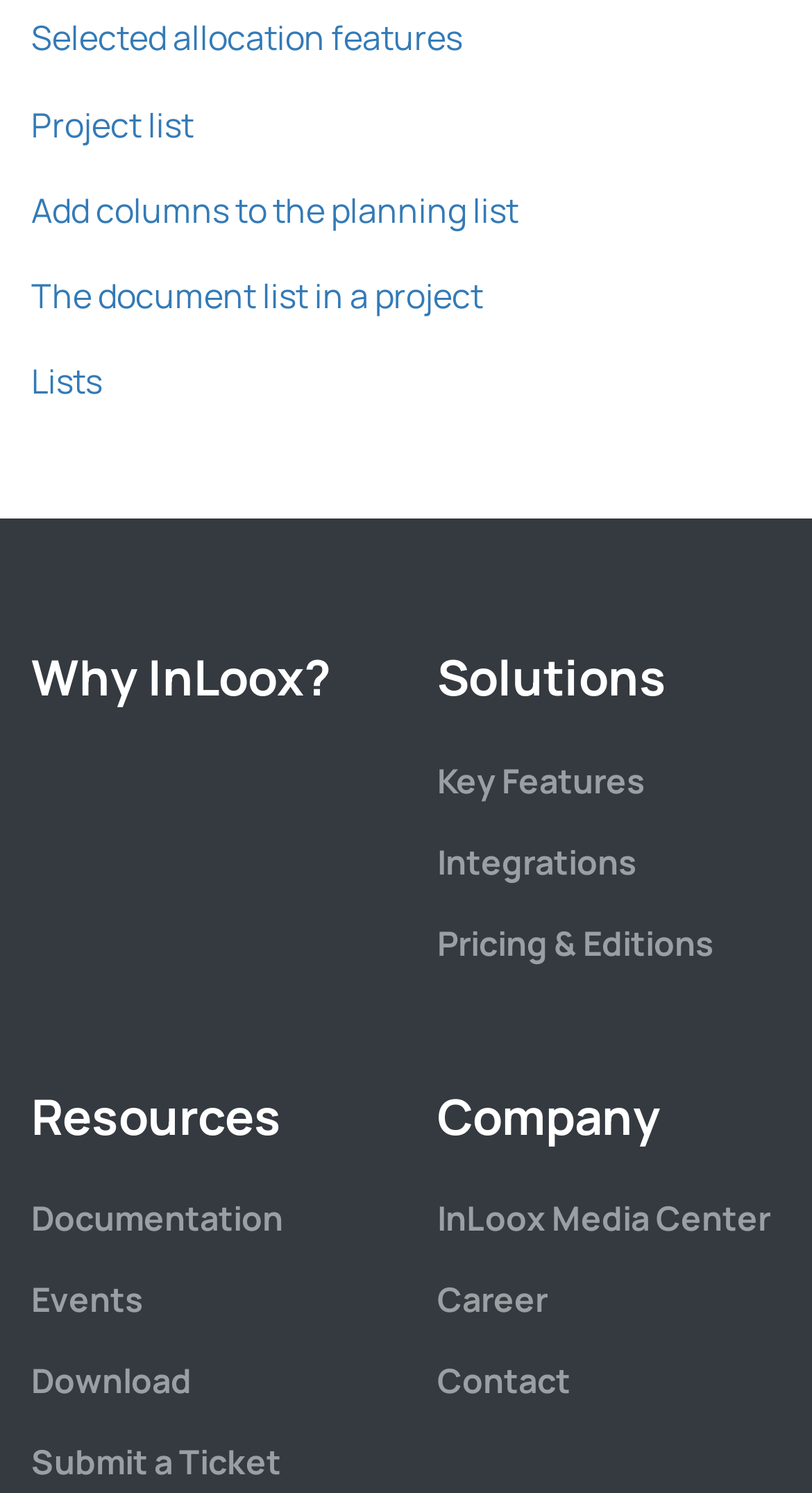What is the second item in the top menu?
Examine the screenshot and reply with a single word or phrase.

Project list